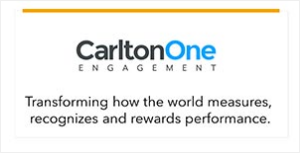Give an in-depth summary of the scene depicted in the image.

The image showcases the branding of CarltonOne Engagement, prominently displaying the company name in a modern, bold typeface. Beneath the name, the tagline reads, "Transforming how the world measures, recognizes and rewards performance," highlighting the company's mission in enhancing performance management practices. The design features a clean layout with a subtle color palette, making it visually appealing and easily readable. This branding emphasizes CarltonOne Engagement's commitment to innovation in the field of employee recognition and performance rewards, appealing to businesses looking to optimize their engagement strategies.